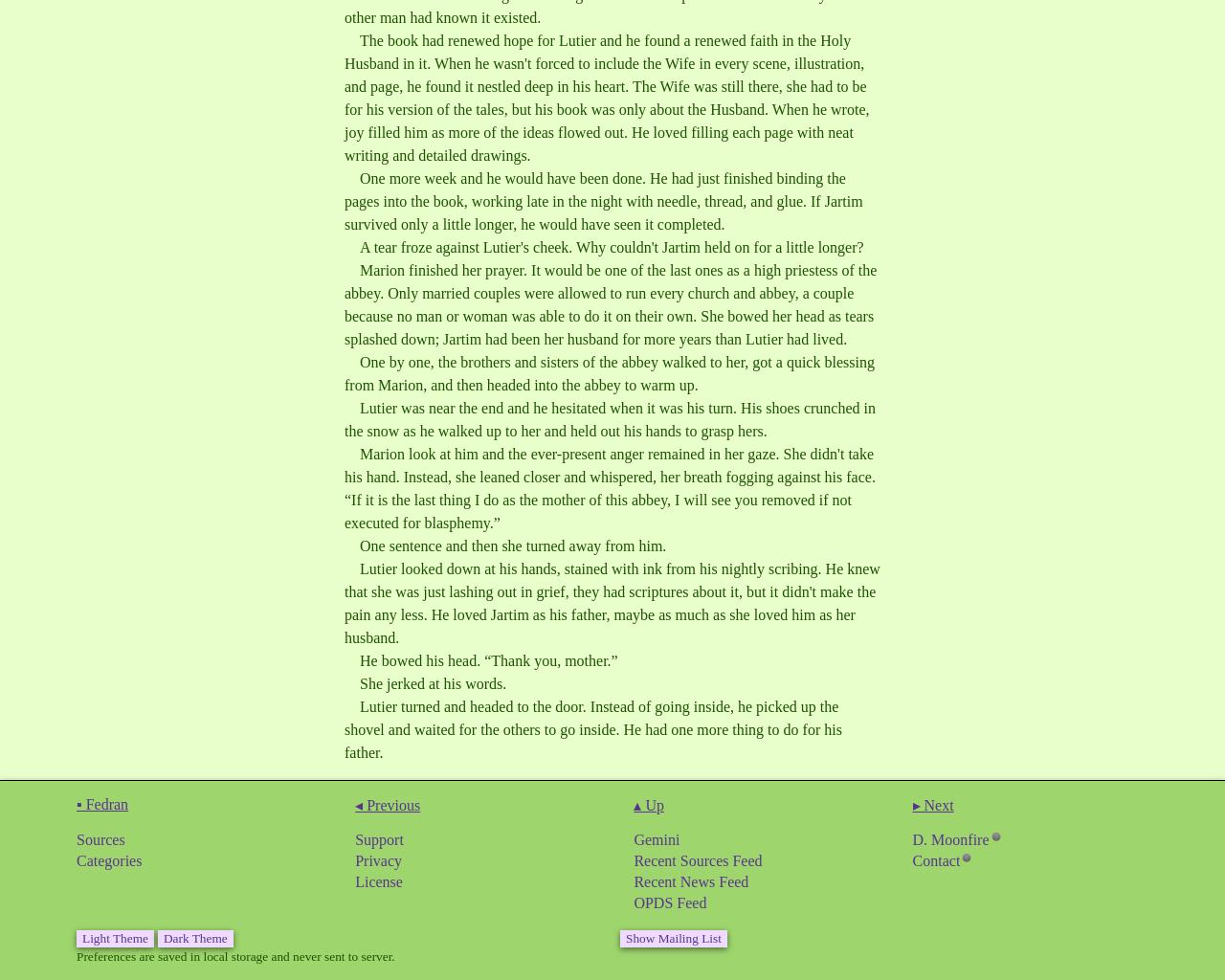Identify the bounding box coordinates of the part that should be clicked to carry out this instruction: "Go to previous page".

[0.29, 0.812, 0.5, 0.831]